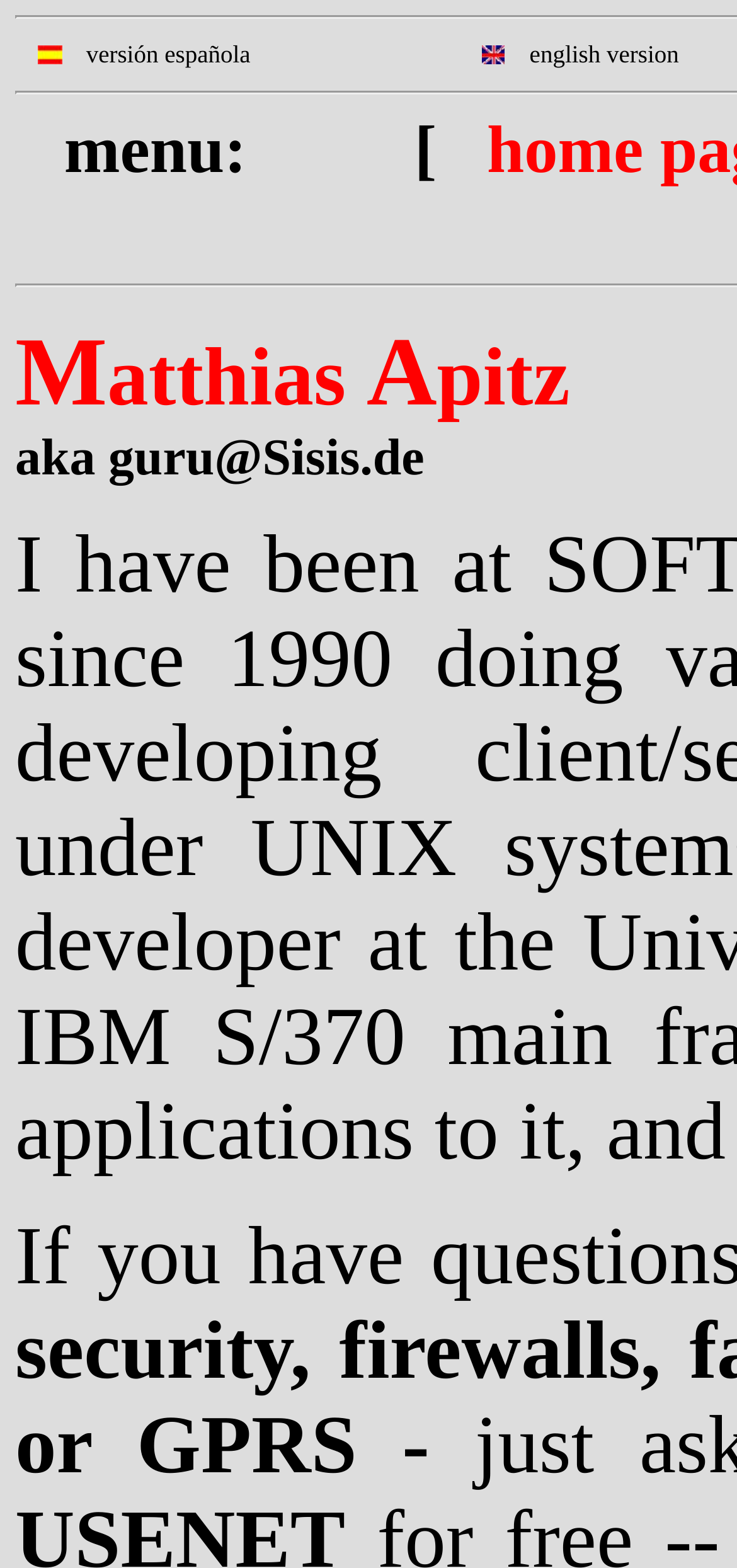What are the two language options available?
Analyze the image and deliver a detailed answer to the question.

By analyzing the layout table cells, I found two links with text 'páginas españoles' and 'english pages', which suggests that the webpage provides content in two languages, Spanish and English.